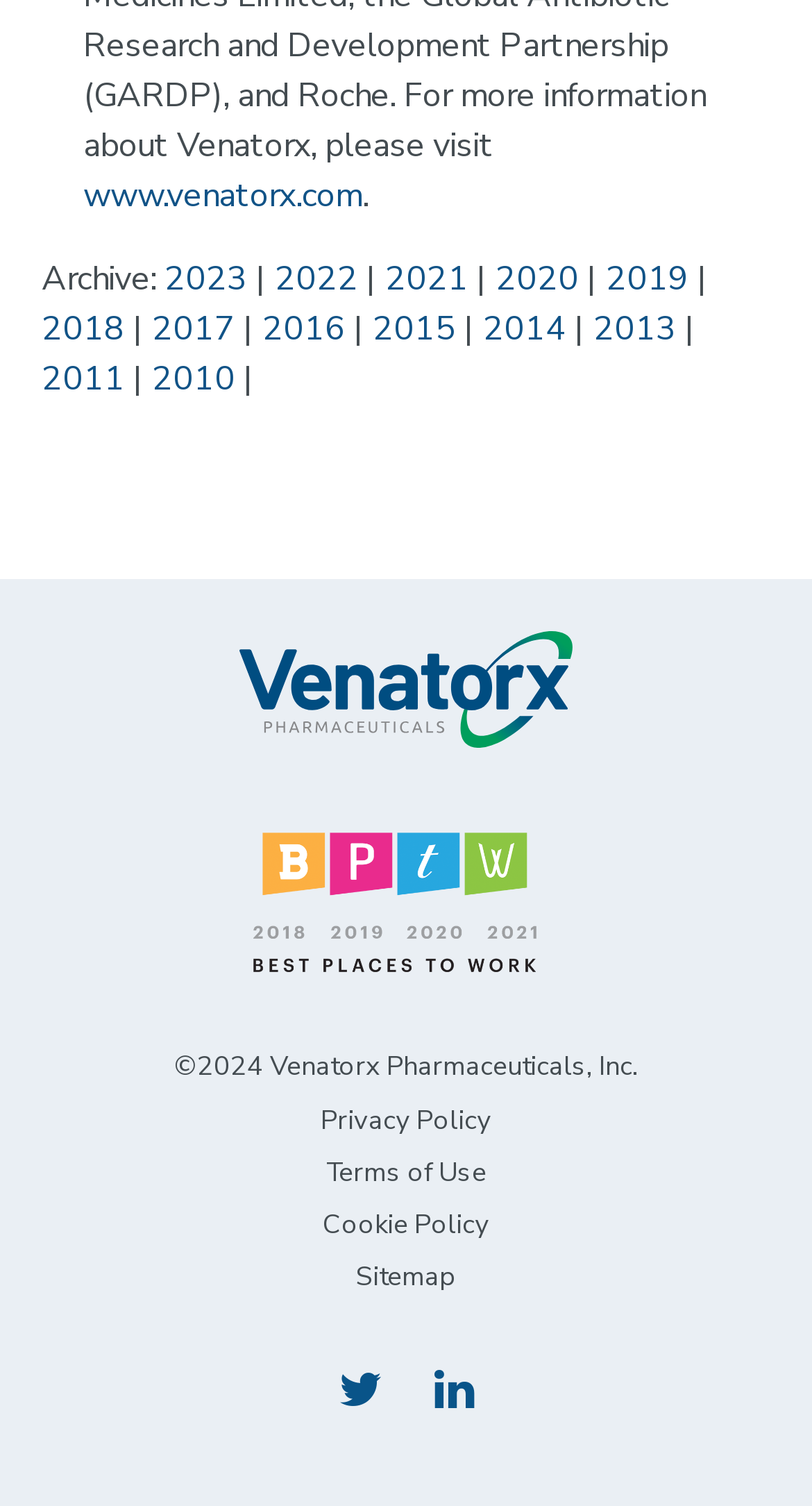Please find the bounding box for the UI component described as follows: "Privacy Policy".

[0.395, 0.731, 0.605, 0.756]